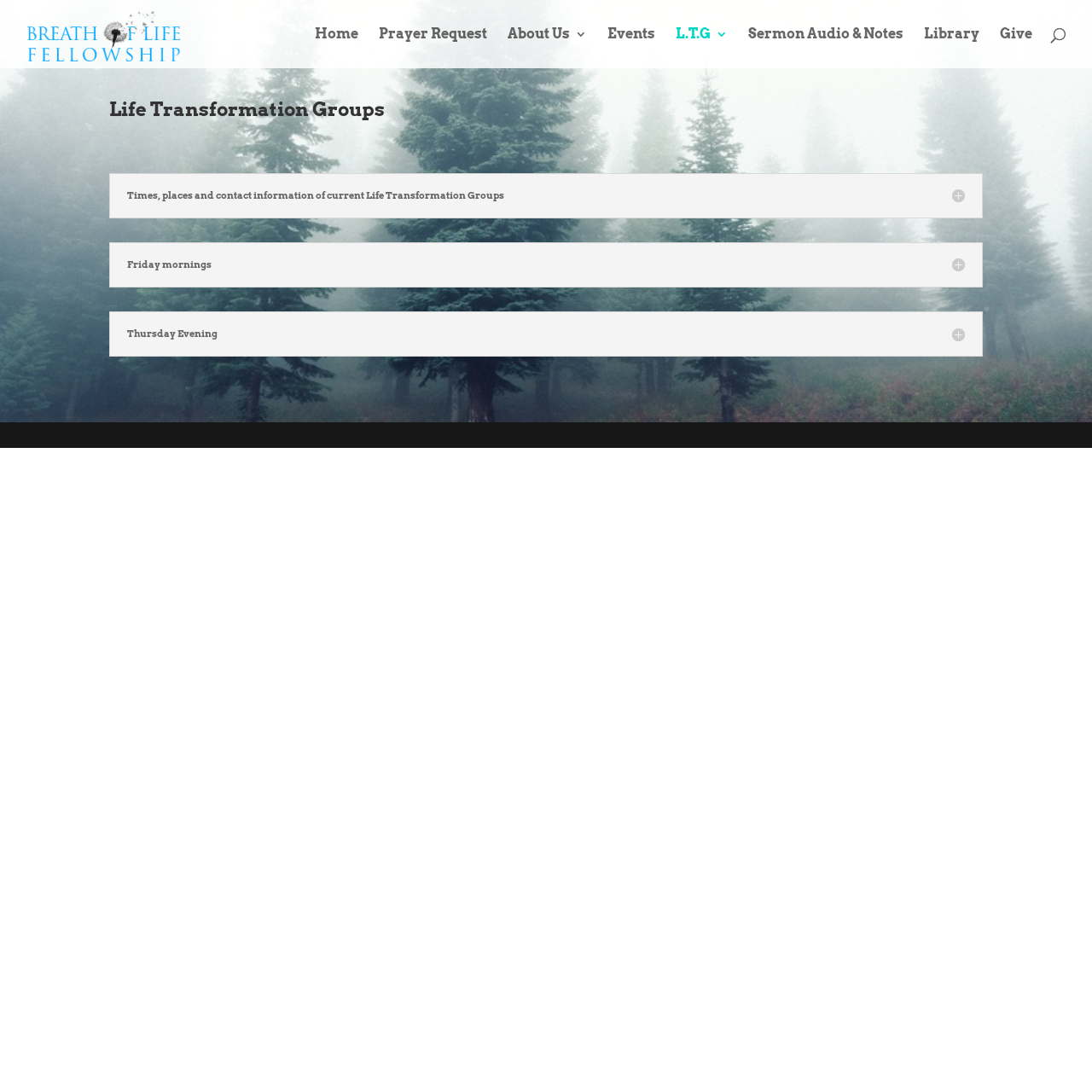Using the description: "Home", identify the bounding box of the corresponding UI element in the screenshot.

[0.288, 0.026, 0.328, 0.062]